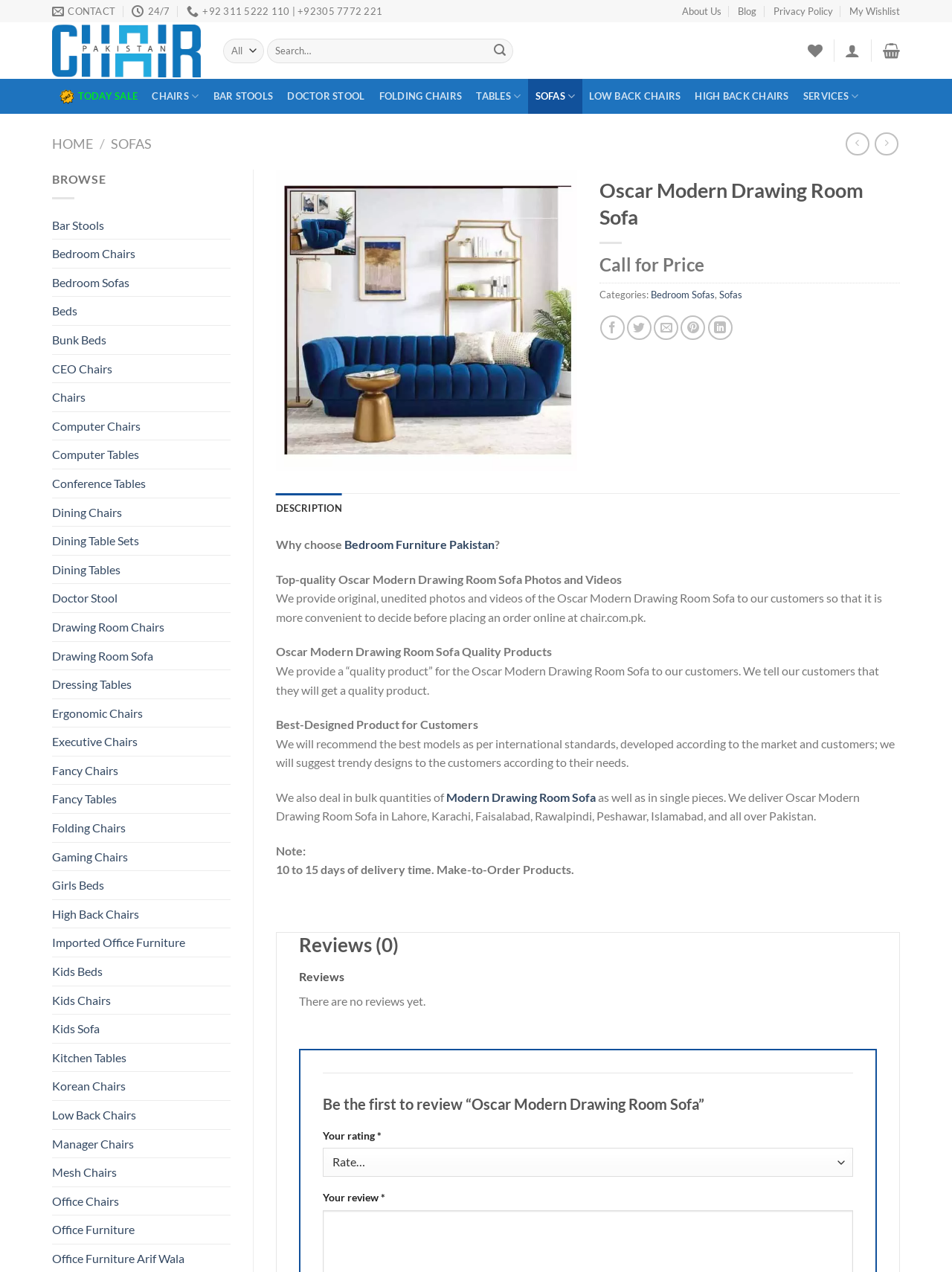Given the element description: "Modern Drawing Room Sofa", predict the bounding box coordinates of the UI element it refers to, using four float numbers between 0 and 1, i.e., [left, top, right, bottom].

[0.469, 0.621, 0.626, 0.632]